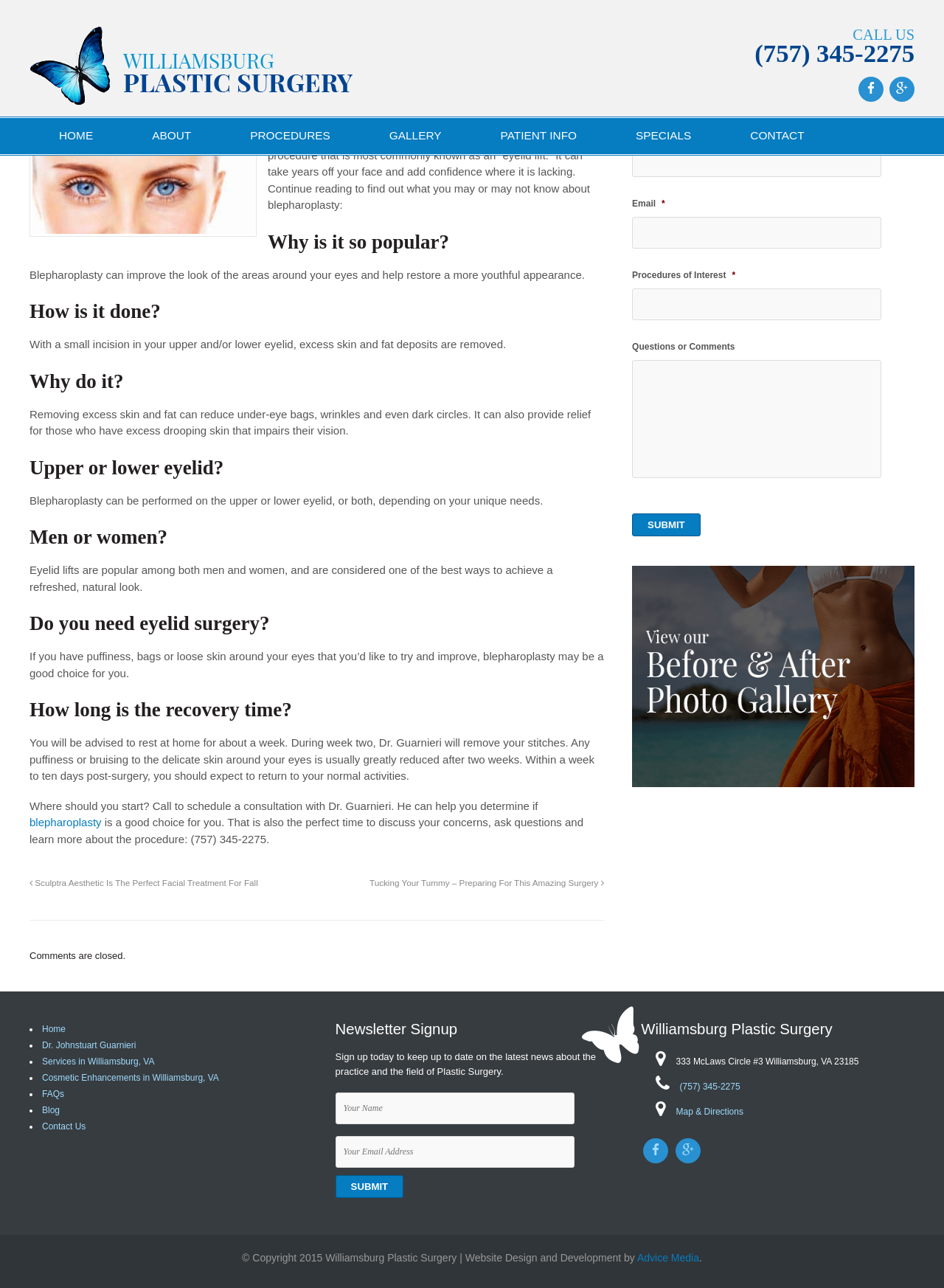Kindly determine the bounding box coordinates for the area that needs to be clicked to execute this instruction: "Request an appointment".

[0.67, 0.023, 0.969, 0.032]